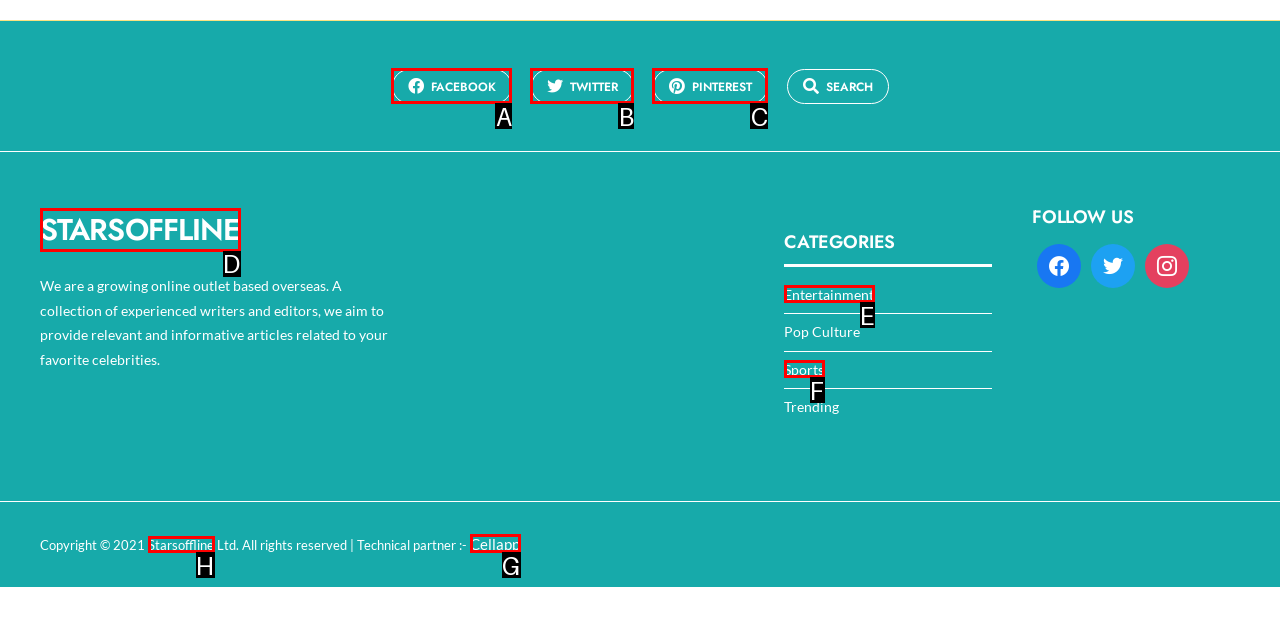Match the description to the correct option: Entertainment
Provide the letter of the matching option directly.

E